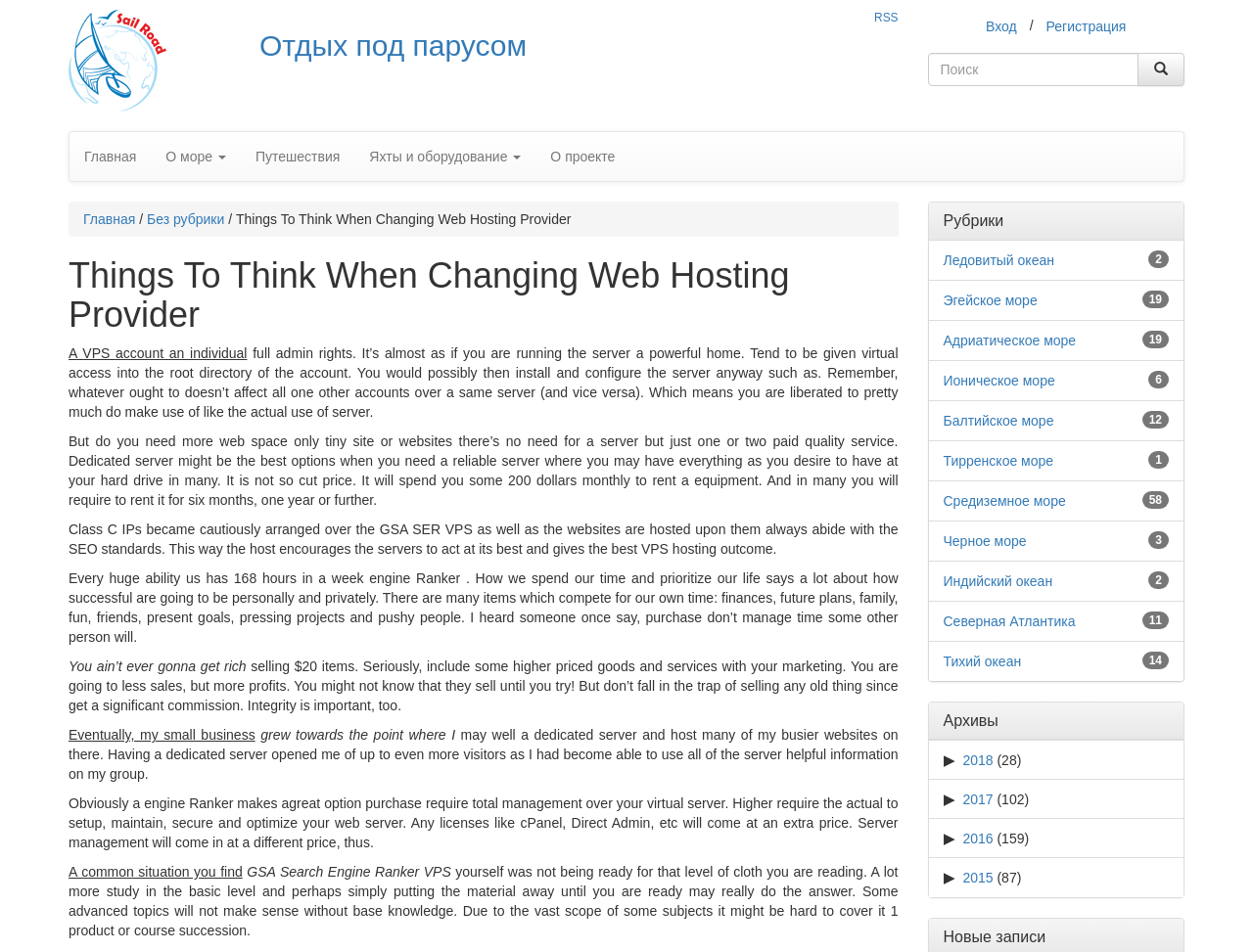Identify the bounding box coordinates for the UI element described as follows: Без рубрики. Use the format (top-left x, top-left y, bottom-right x, bottom-right y) and ensure all values are floating point numbers between 0 and 1.

[0.117, 0.222, 0.179, 0.238]